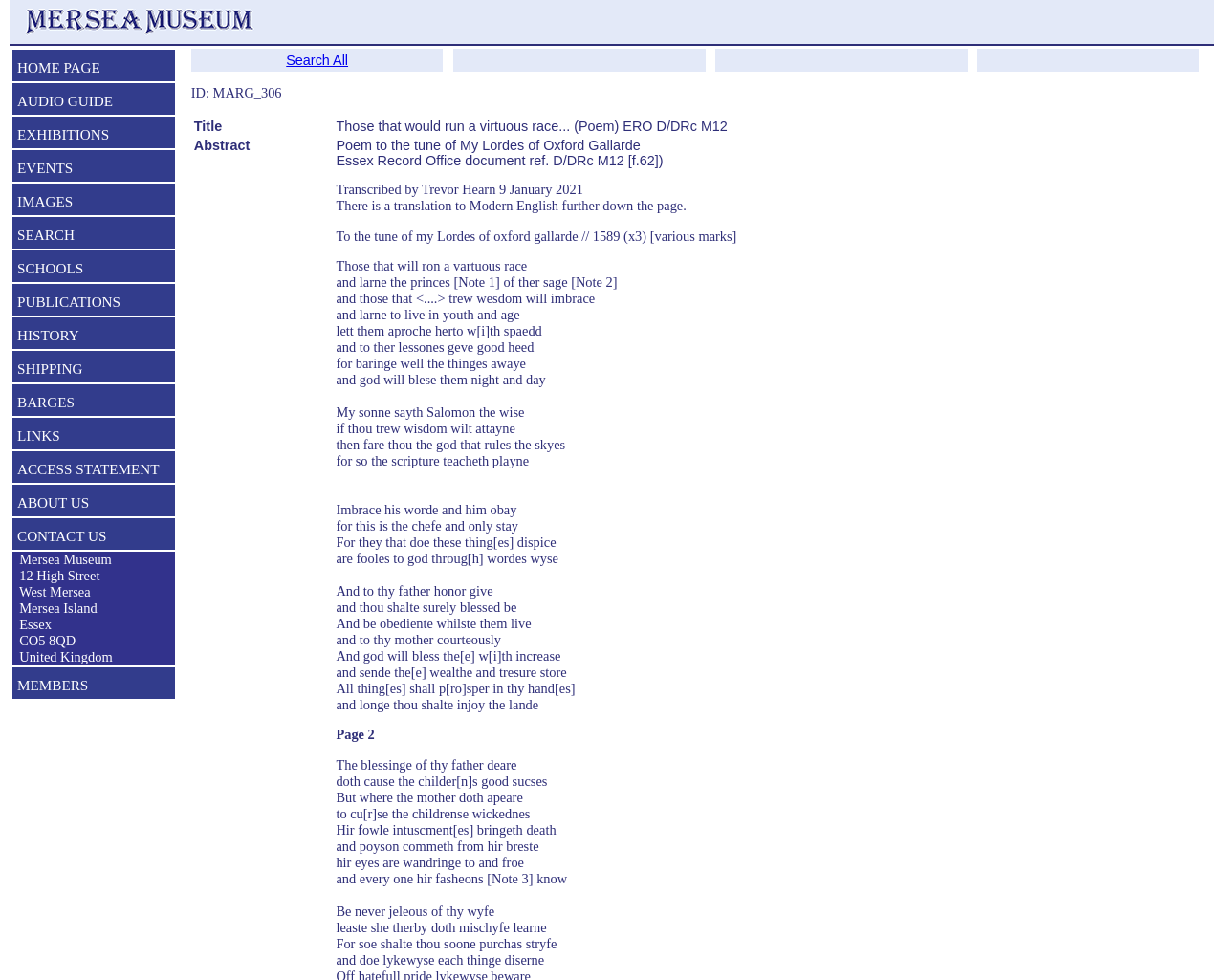Determine the bounding box coordinates for the clickable element to execute this instruction: "Click HOME PAGE". Provide the coordinates as four float numbers between 0 and 1, i.e., [left, top, right, bottom].

[0.01, 0.057, 0.143, 0.086]